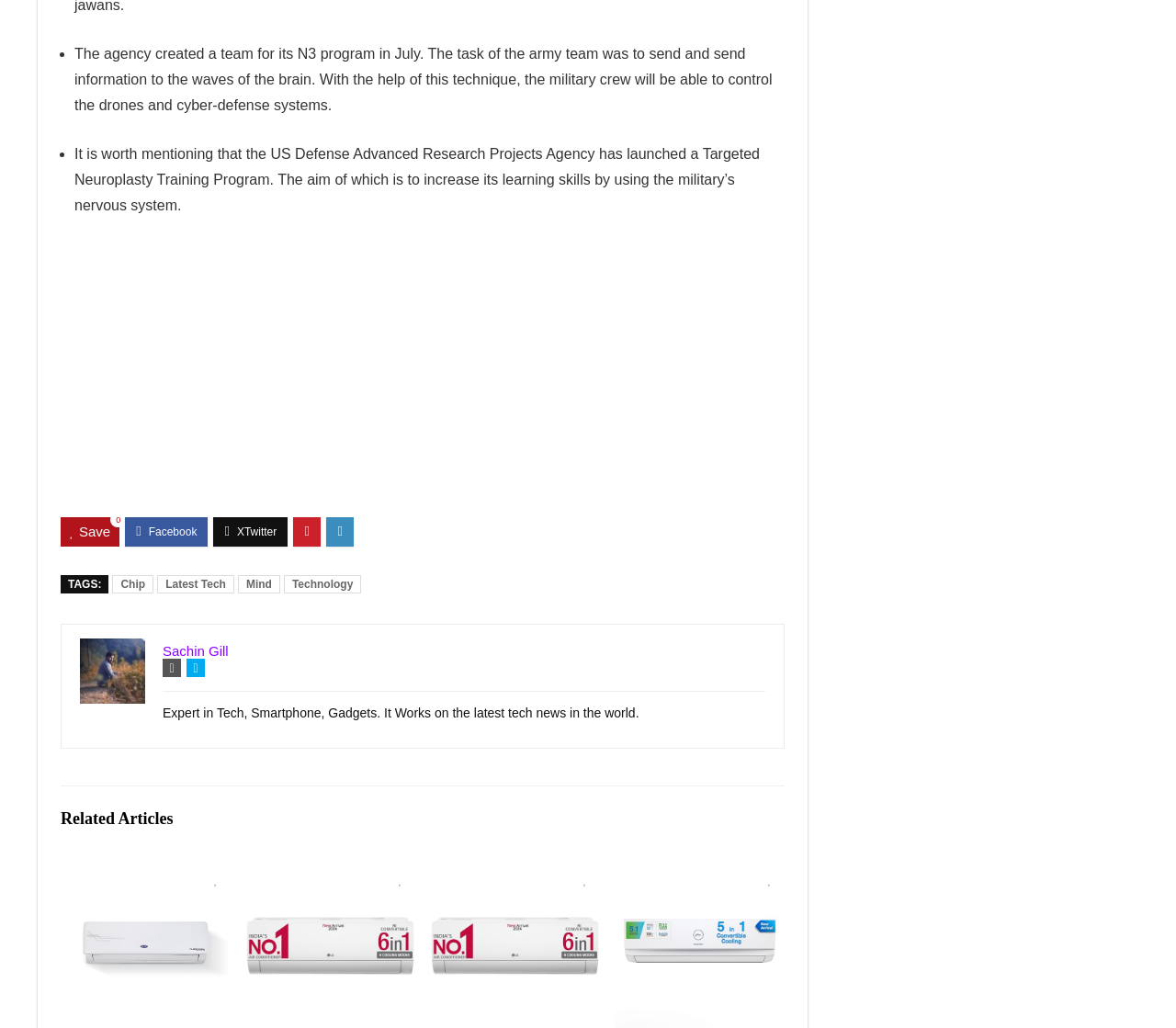What is the topic of the first article?
Provide a comprehensive and detailed answer to the question.

The first article is about the US Defense Advanced Research Projects Agency's program to control drones and cyber-defense systems using brain waves.